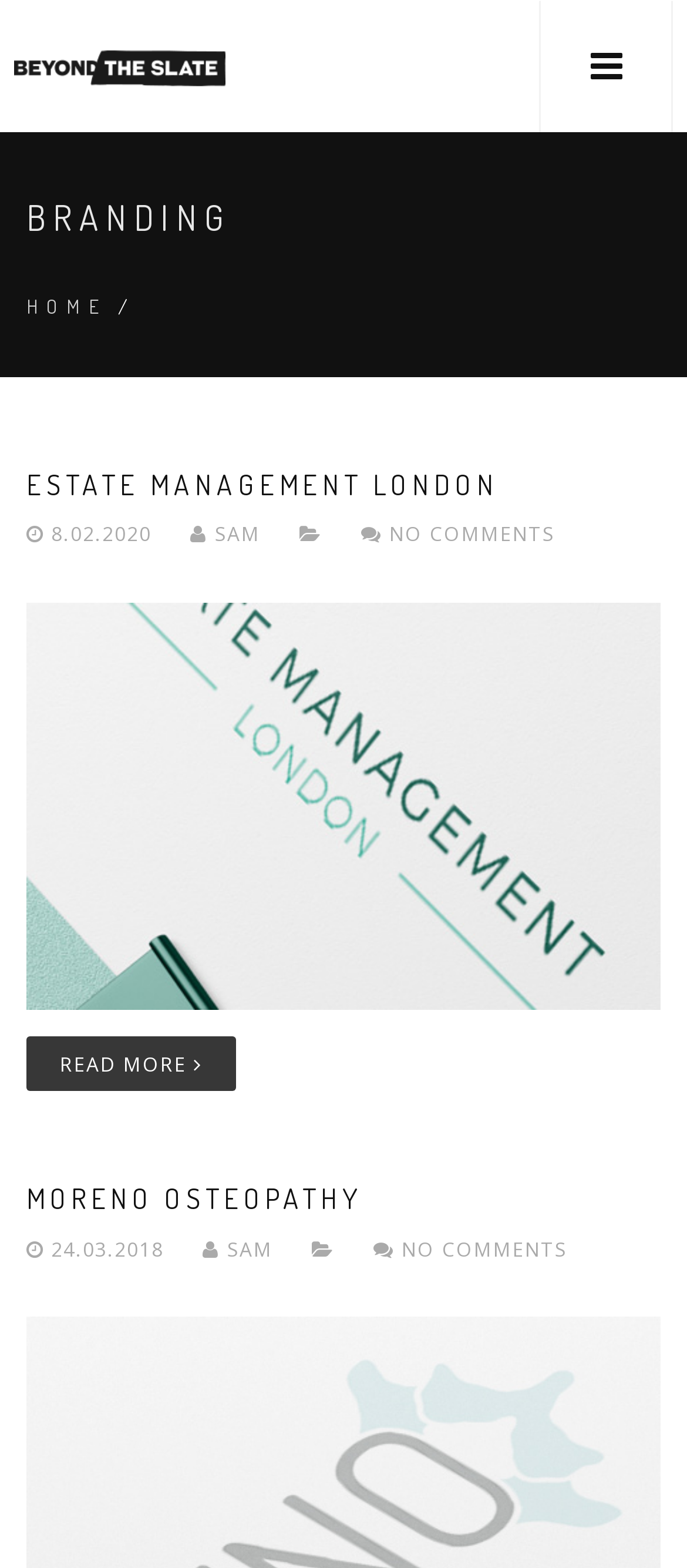Respond with a single word or phrase for the following question: 
How many headings are there on this webpage?

3